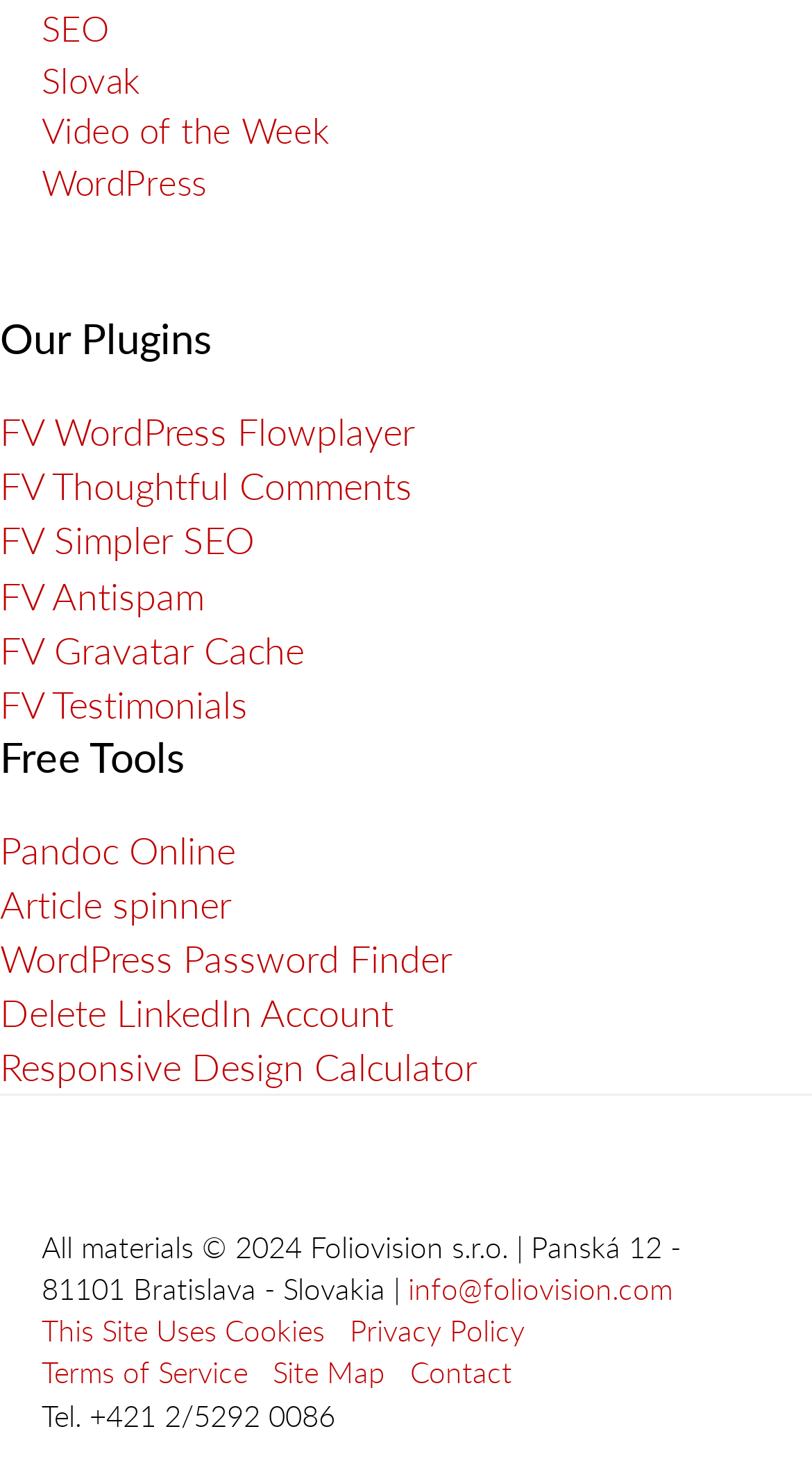Please identify the bounding box coordinates of the element's region that I should click in order to complete the following instruction: "Check the Responsive Design Calculator tool". The bounding box coordinates consist of four float numbers between 0 and 1, i.e., [left, top, right, bottom].

[0.0, 0.704, 0.587, 0.738]